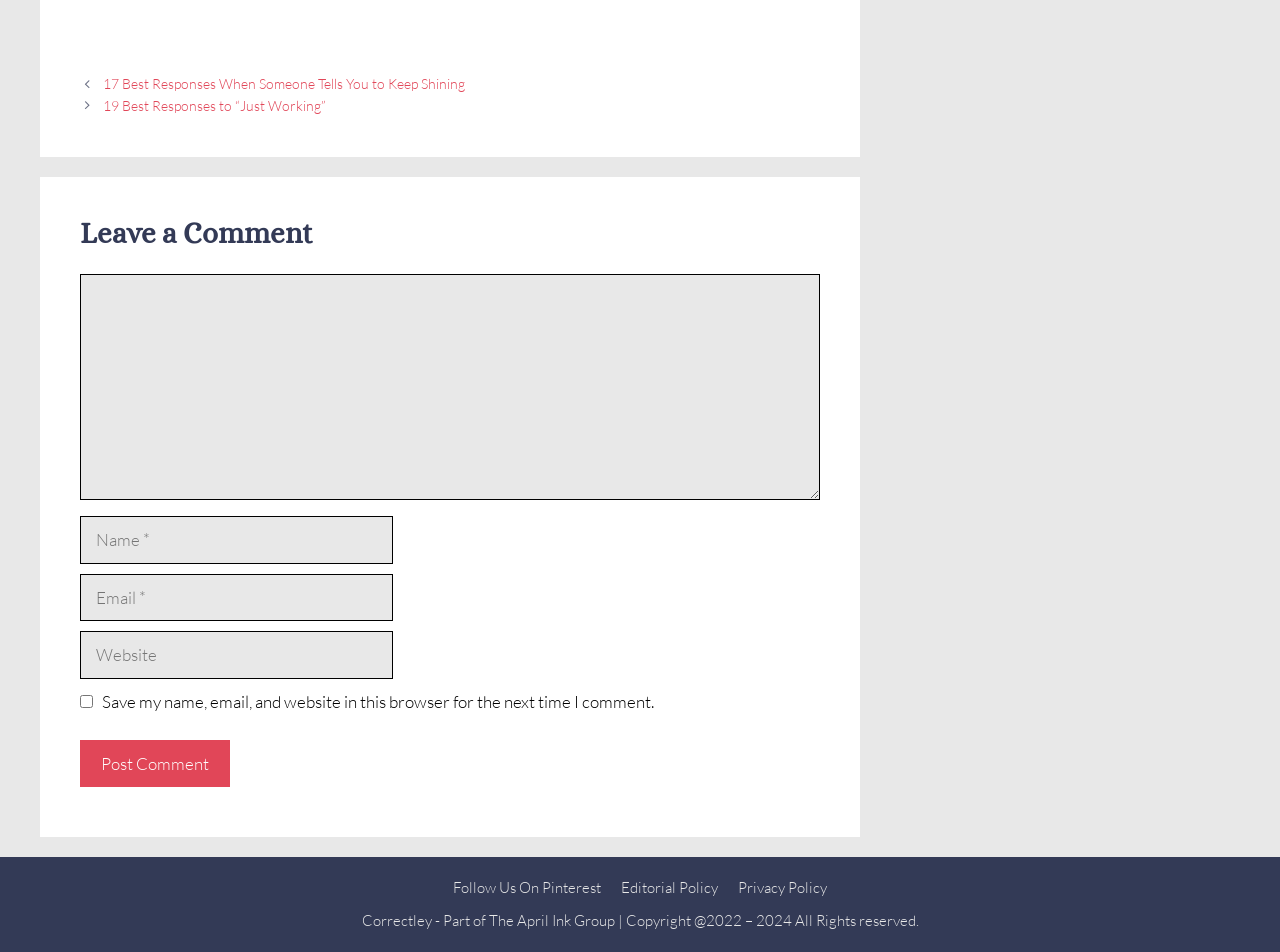Identify the bounding box coordinates for the element you need to click to achieve the following task: "Leave a comment". Provide the bounding box coordinates as four float numbers between 0 and 1, in the form [left, top, right, bottom].

[0.062, 0.228, 0.641, 0.266]